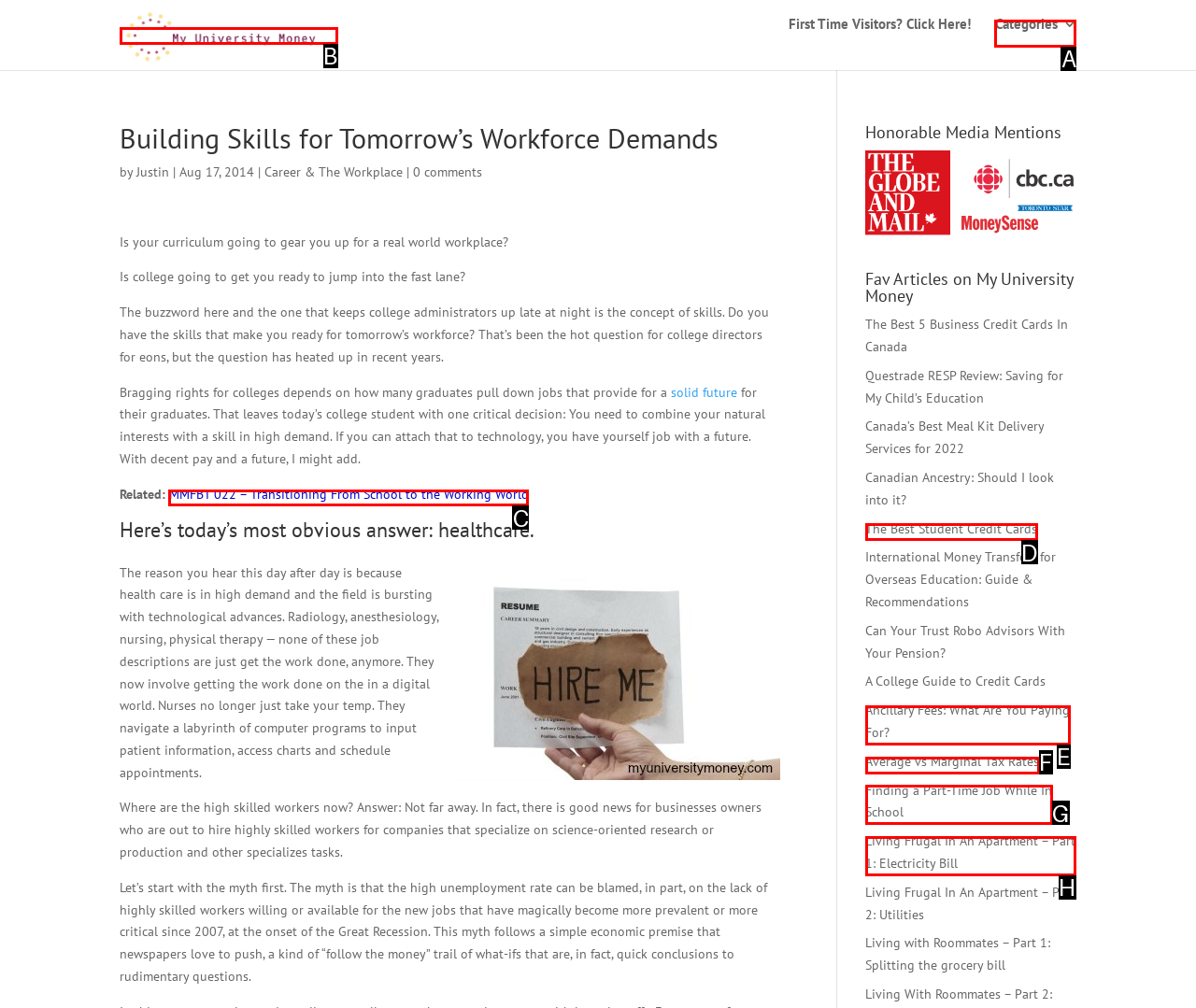Which choice should you pick to execute the task: Read the article 'MMFBT 022 – Transitioning From School to the Working World'
Respond with the letter associated with the correct option only.

C